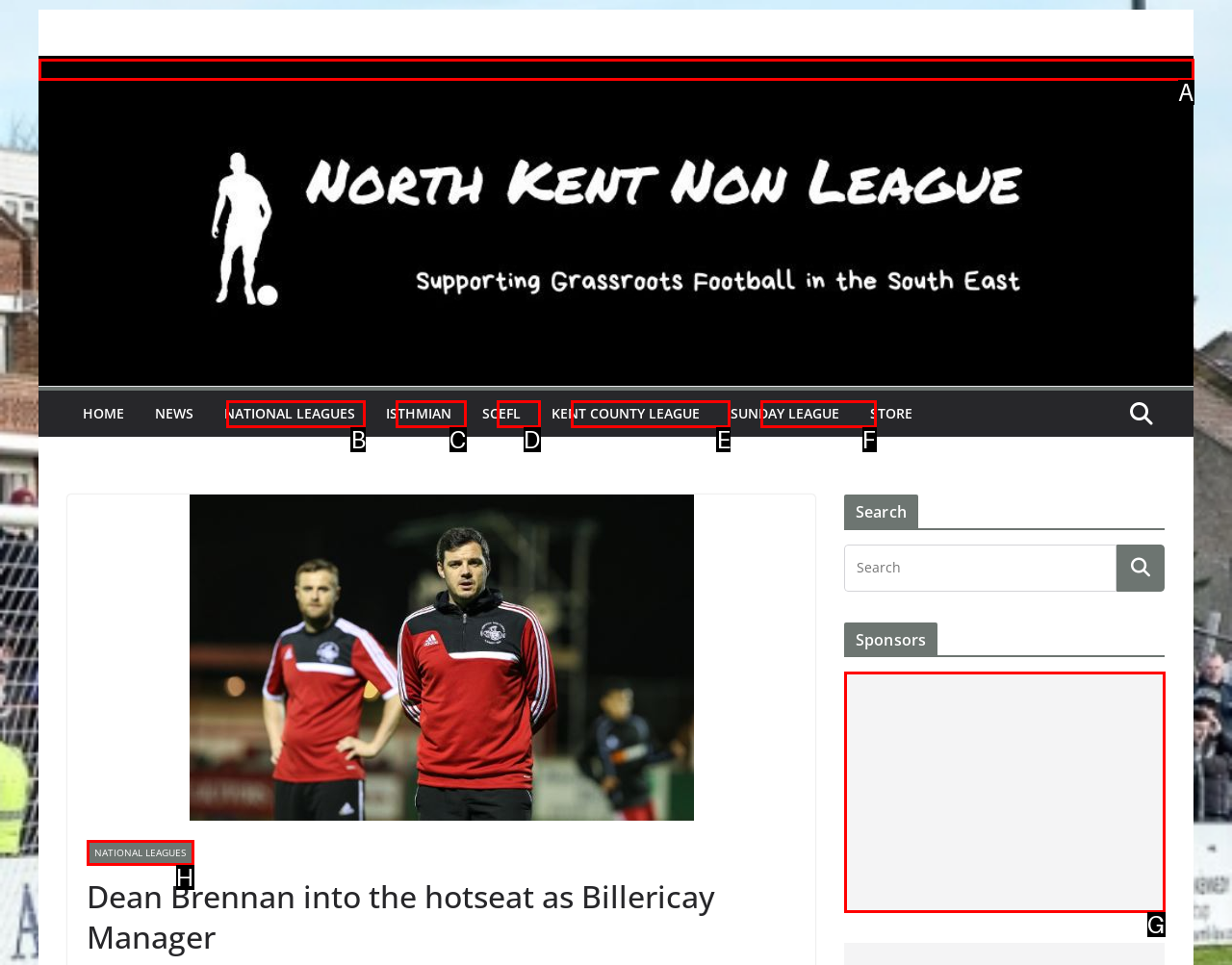Tell me the letter of the option that corresponds to the description: Sunday League
Answer using the letter from the given choices directly.

F